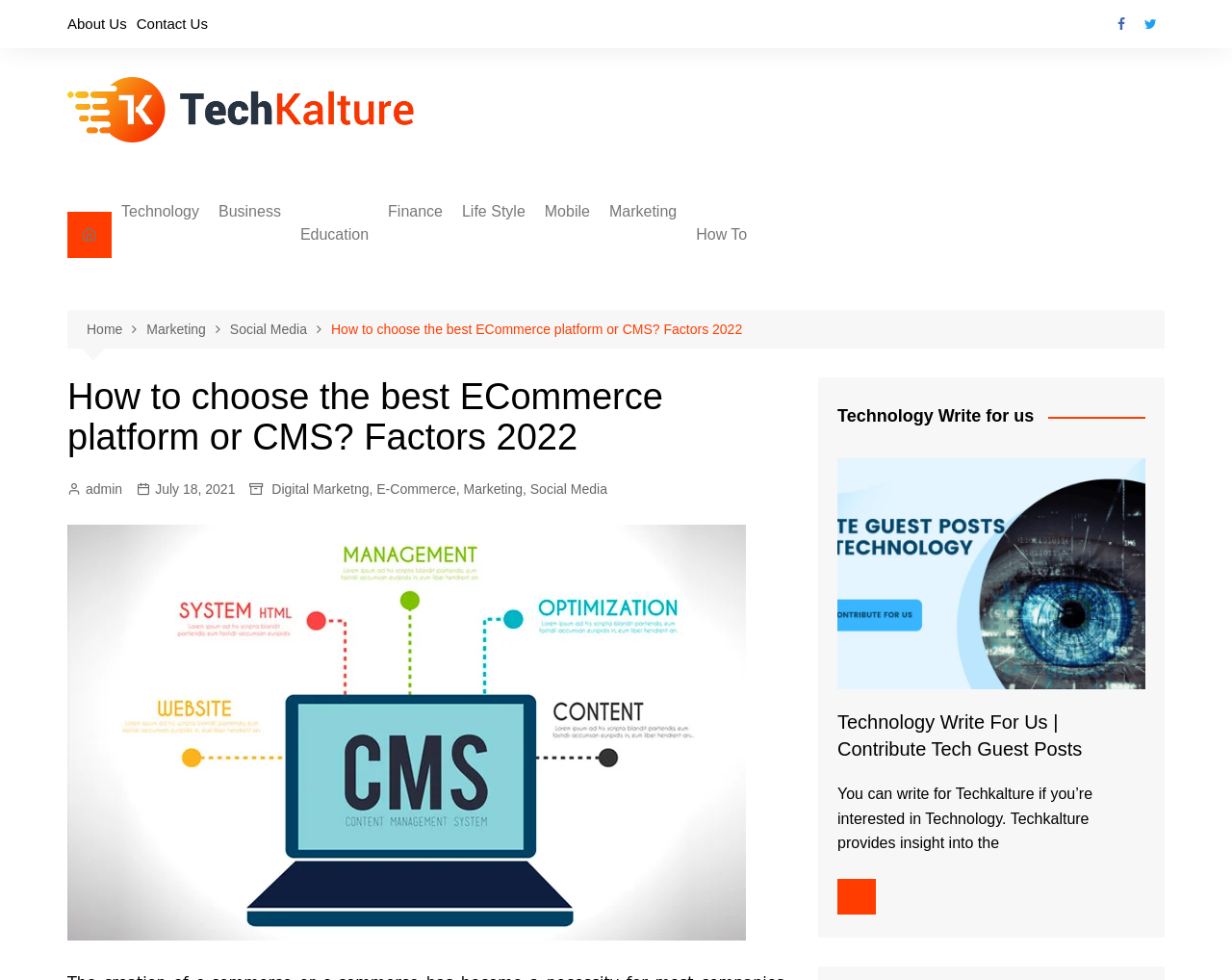Find the bounding box coordinates of the clickable area required to complete the following action: "Click on About Us".

[0.055, 0.01, 0.103, 0.039]